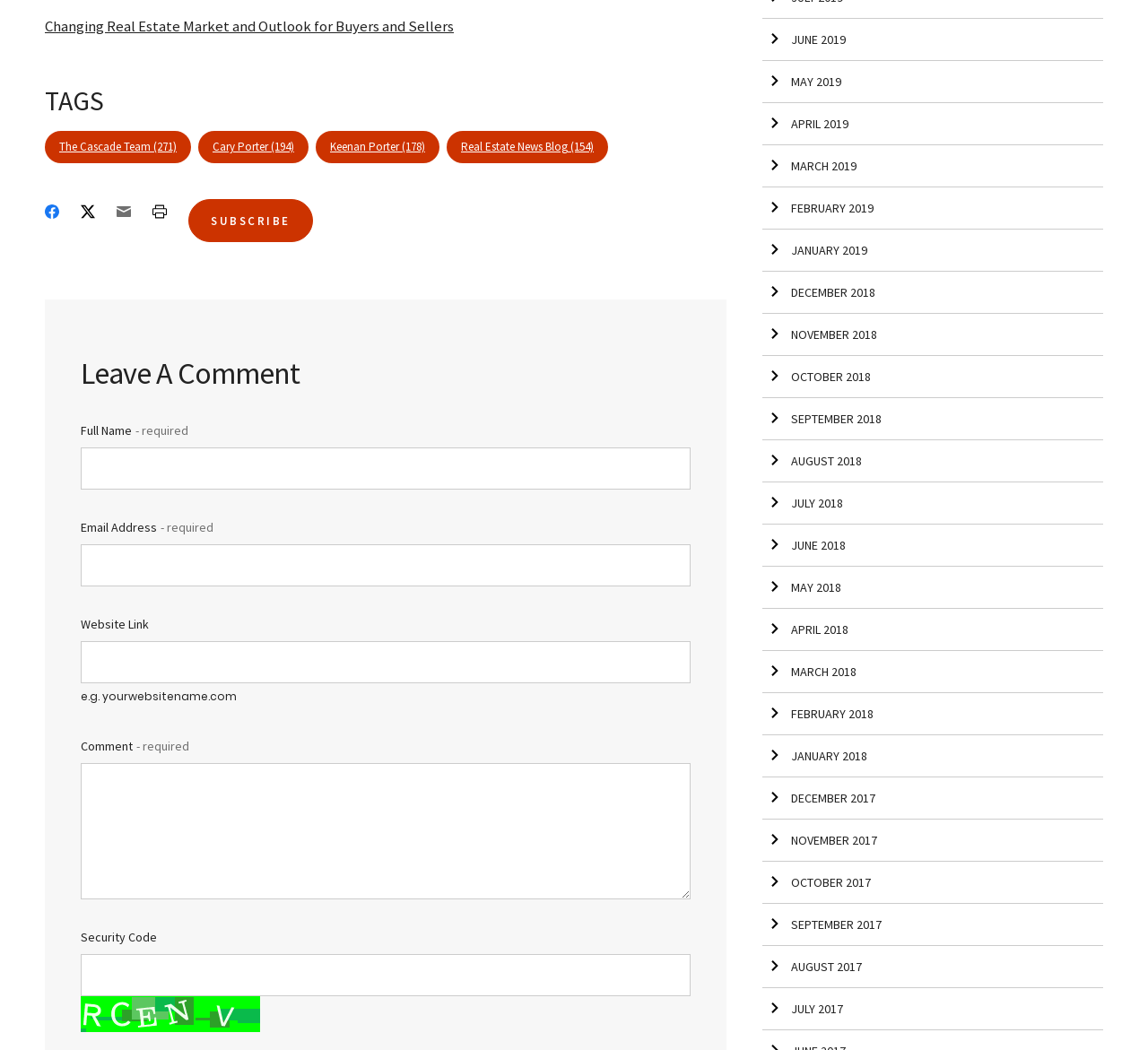How many links are there to social media platforms?
Refer to the image and answer the question using a single word or phrase.

3